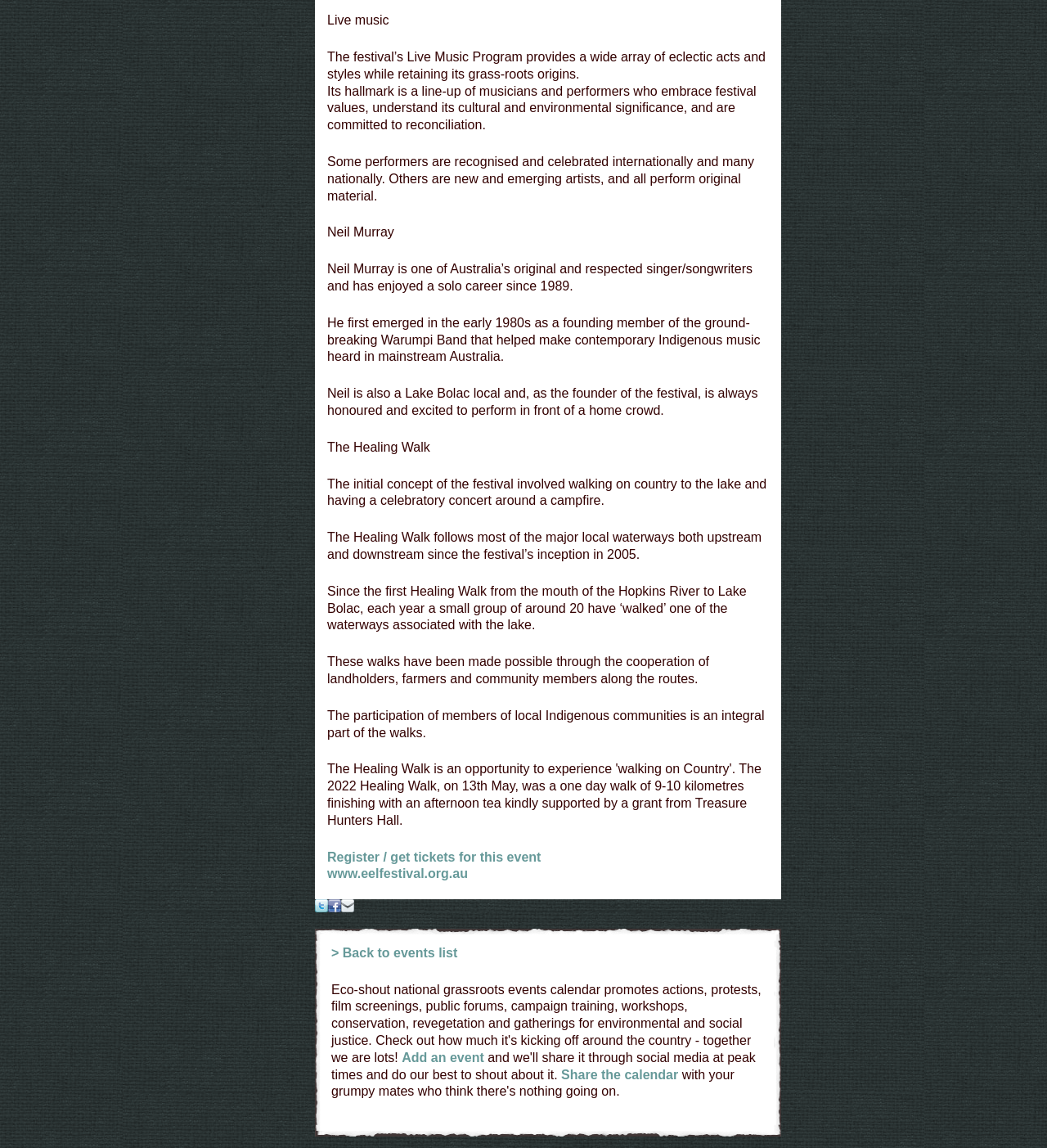From the webpage screenshot, predict the bounding box of the UI element that matches this description: "www.eelfestival.org.au".

[0.312, 0.755, 0.447, 0.767]